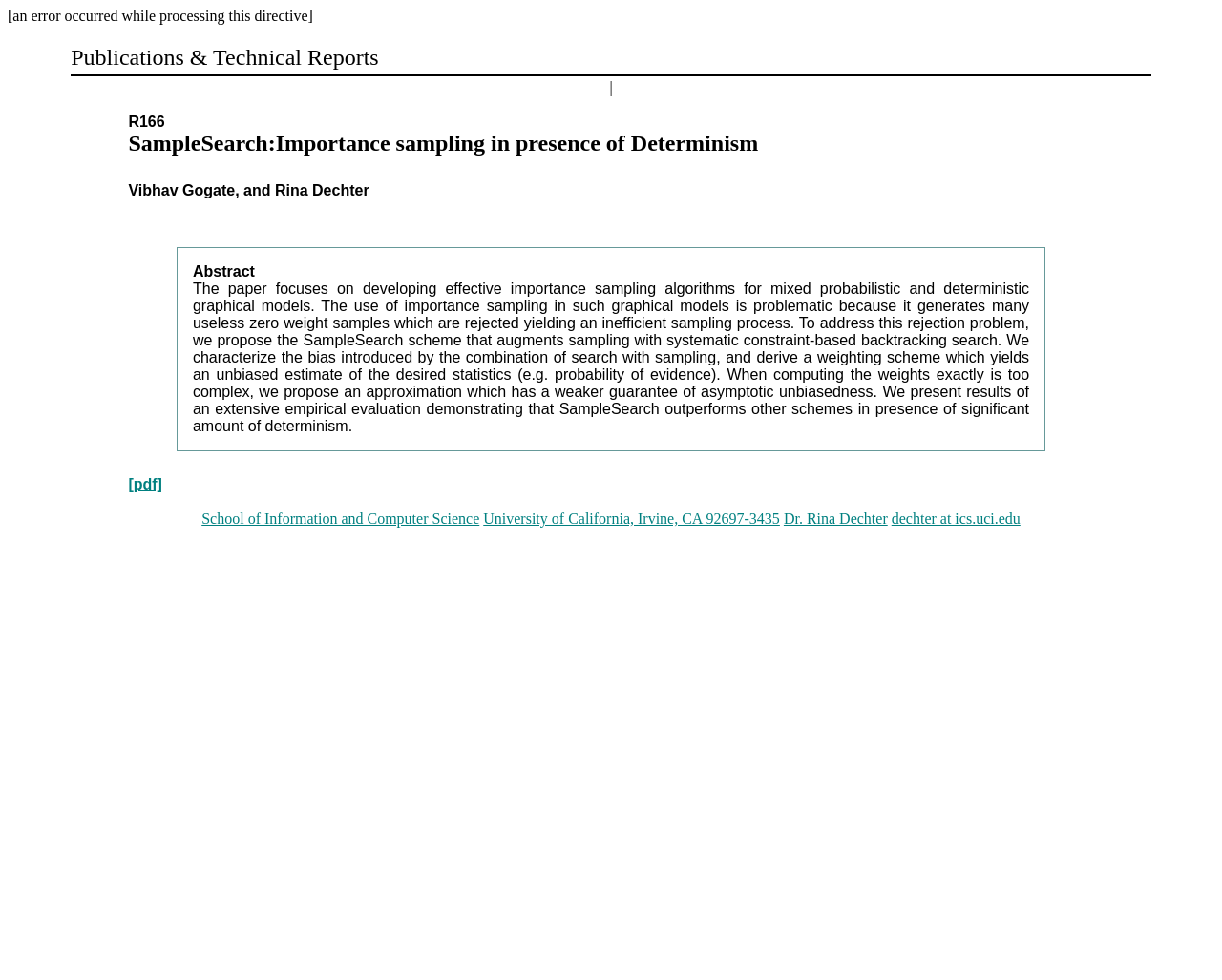Please reply to the following question using a single word or phrase: 
What is the format of the publication?

pdf